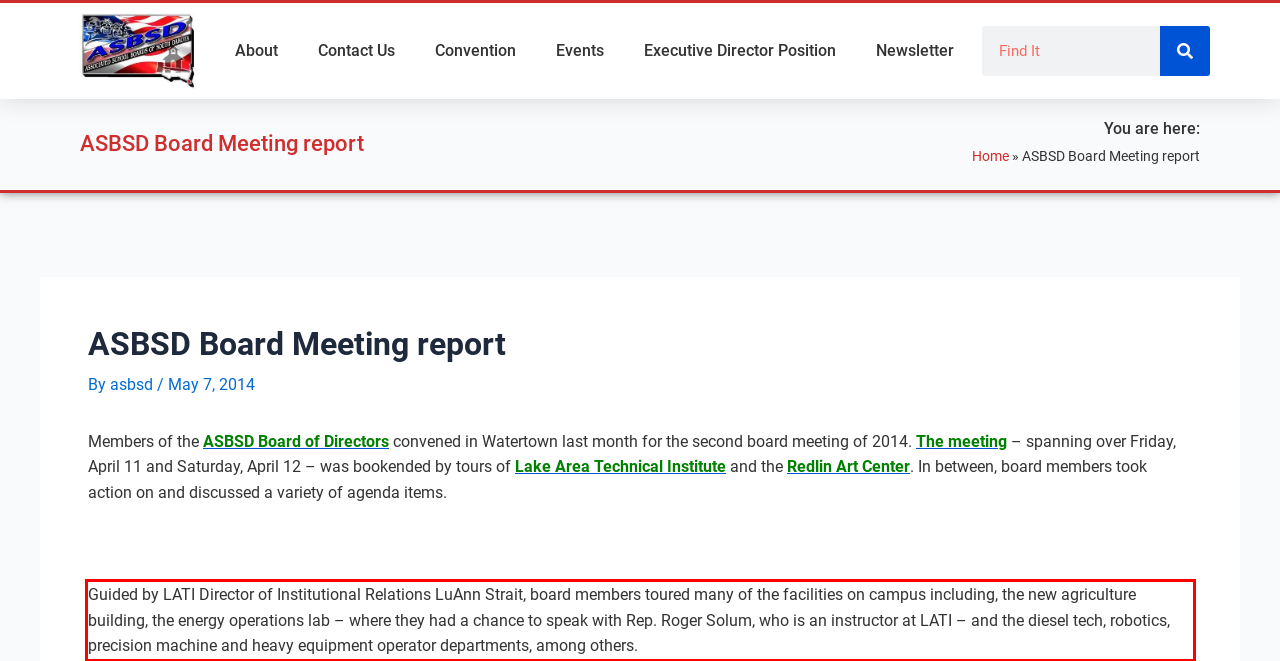Please use OCR to extract the text content from the red bounding box in the provided webpage screenshot.

Guided by LATI Director of Institutional Relations LuAnn Strait, board members toured many of the facilities on campus including, the new agriculture building, the energy operations lab – where they had a chance to speak with Rep. Roger Solum, who is an instructor at LATI – and the diesel tech, robotics, precision machine and heavy equipment operator departments, among others.